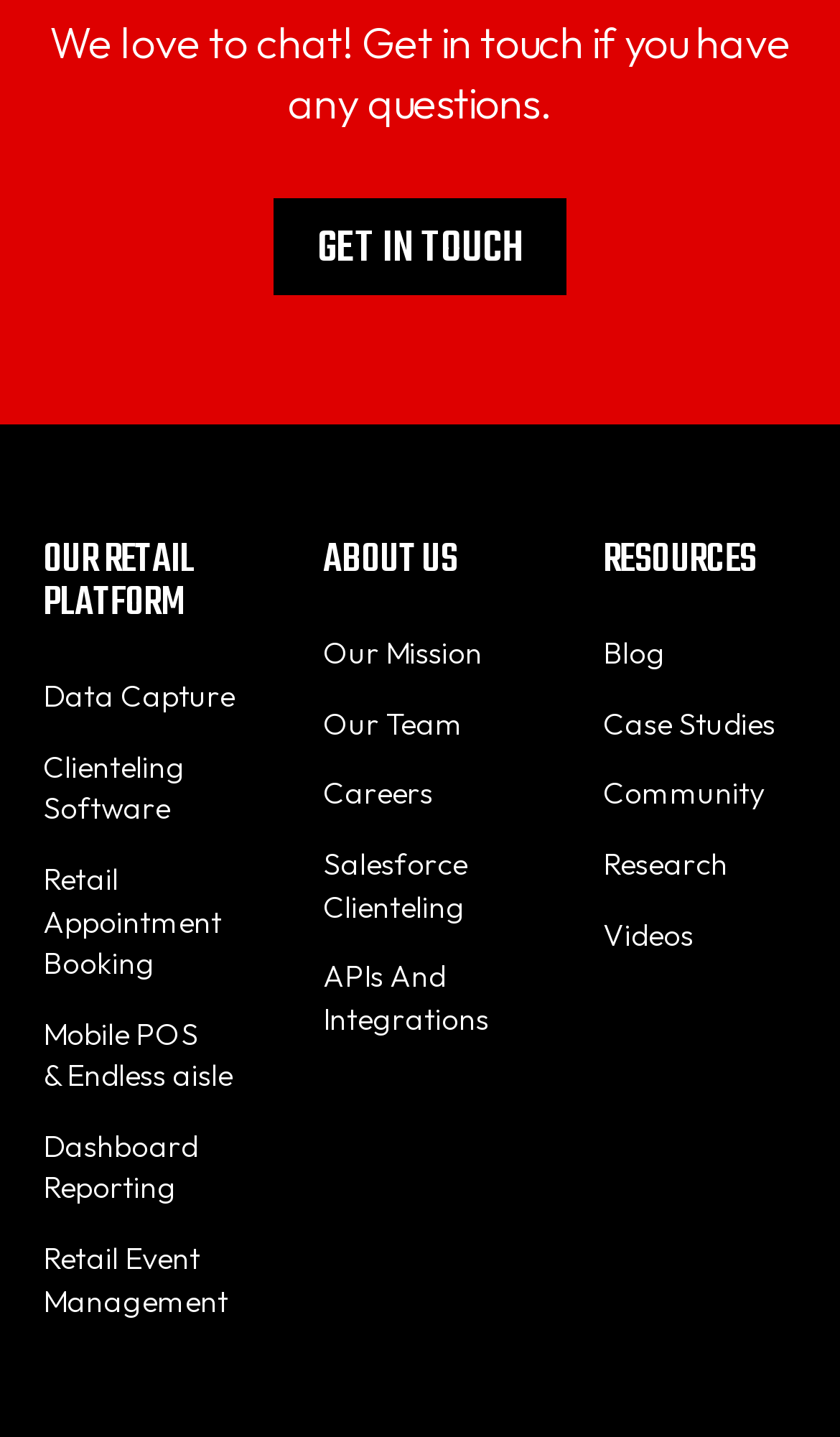Given the description of a UI element: "Research", identify the bounding box coordinates of the matching element in the webpage screenshot.

[0.718, 0.582, 0.949, 0.623]